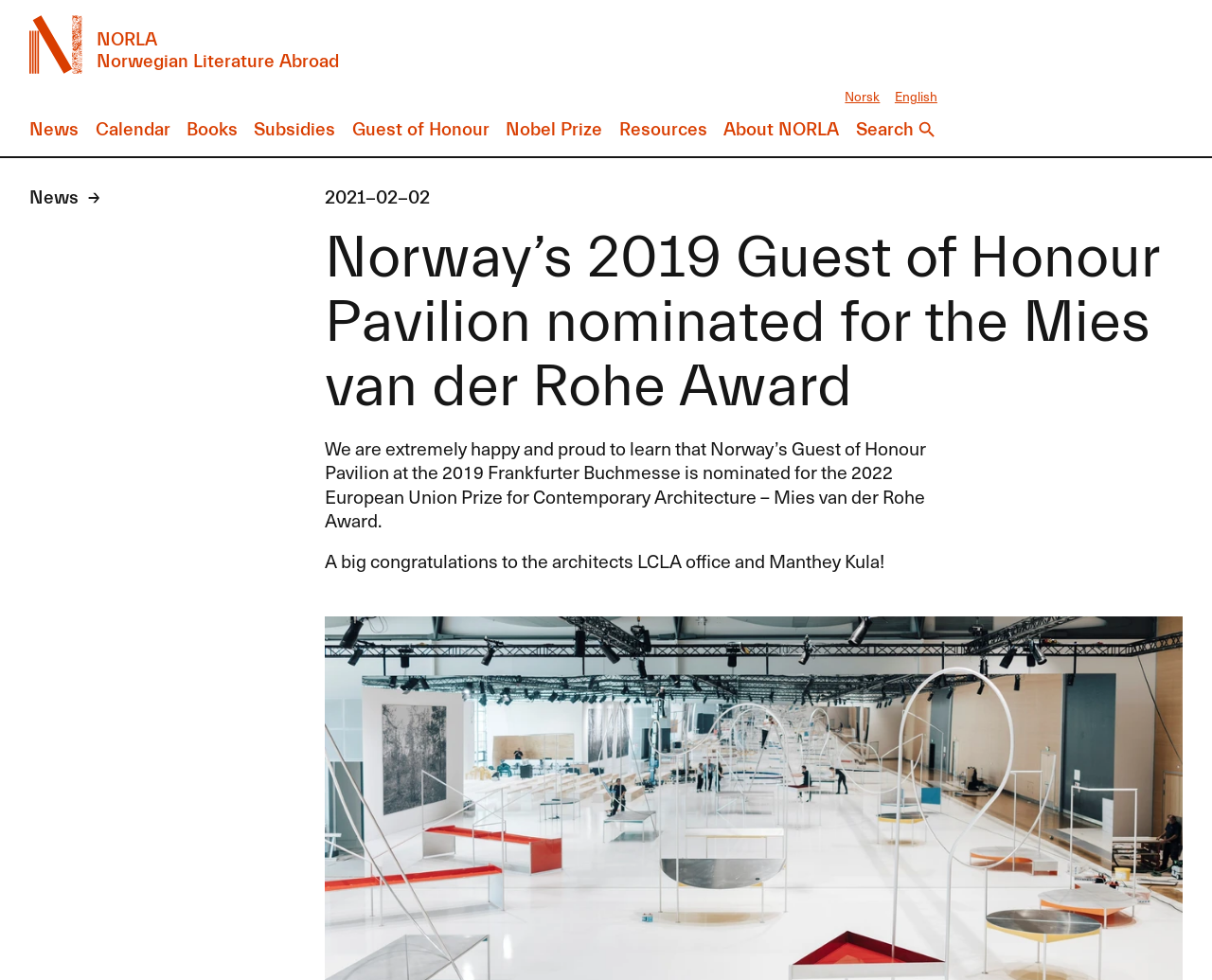What is the name of the pavilion?
Respond with a short answer, either a single word or a phrase, based on the image.

Norway’s 2019 Guest of Honour Pavilion